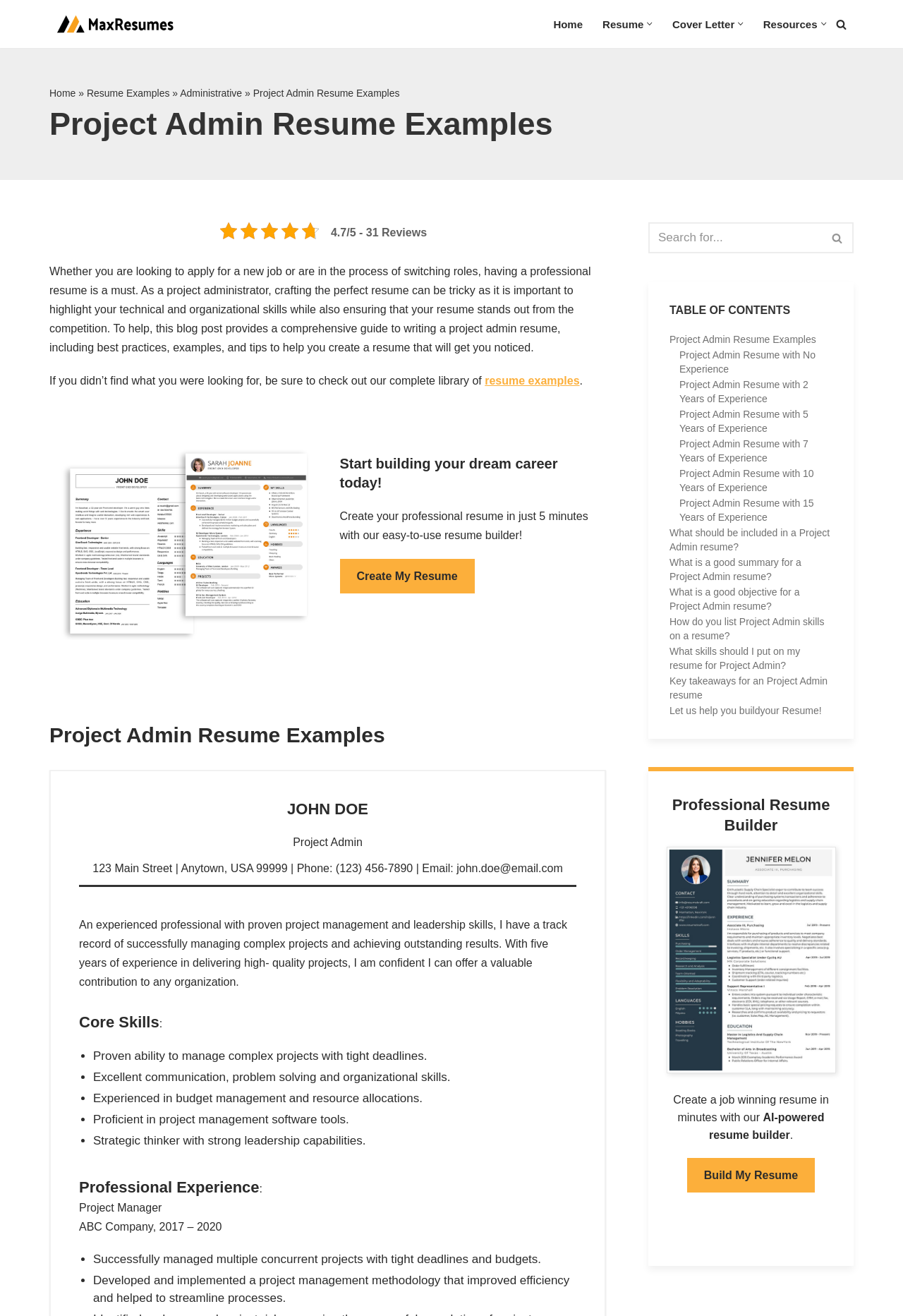Please identify the bounding box coordinates of the area that needs to be clicked to follow this instruction: "Search for resume examples".

[0.718, 0.169, 0.945, 0.193]